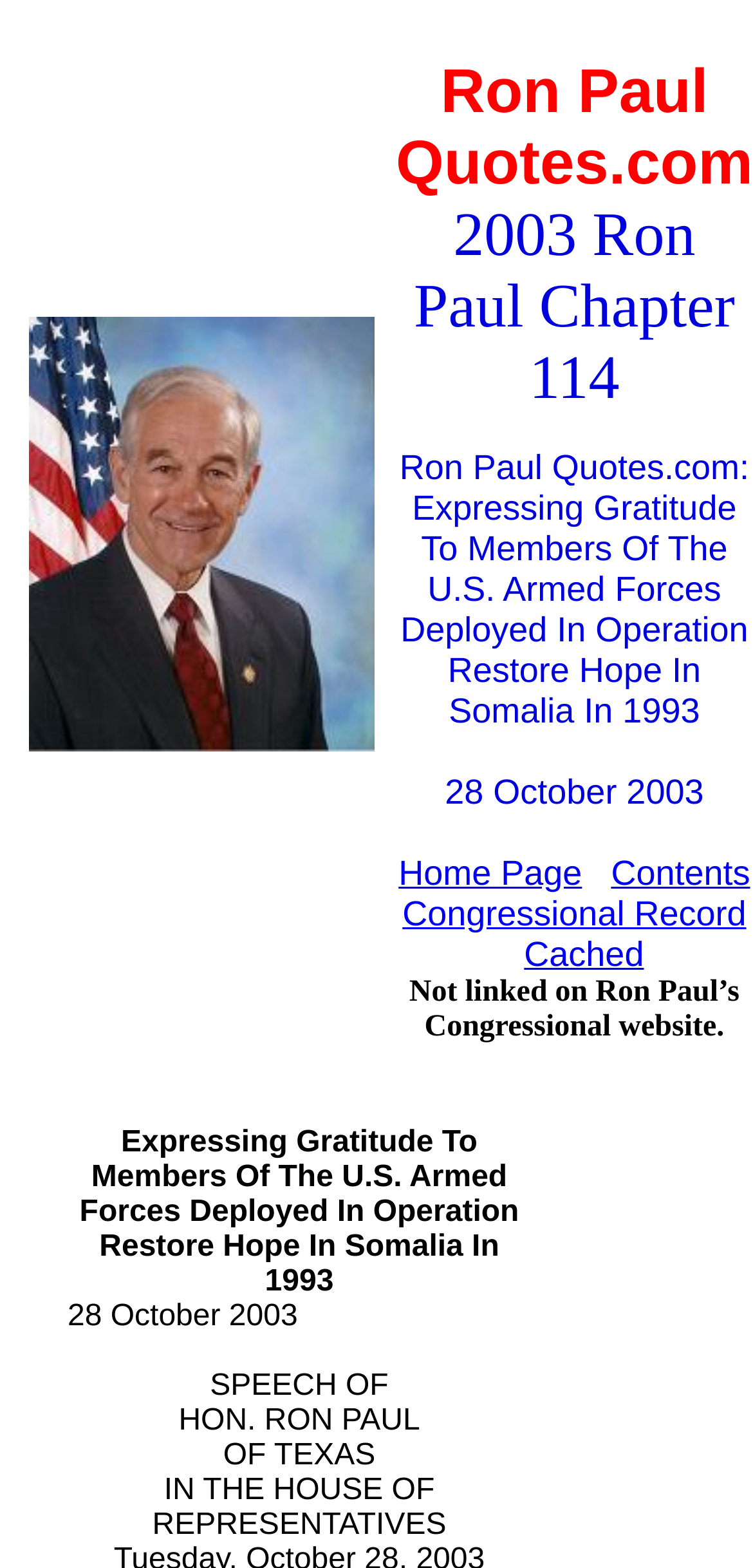Generate a thorough explanation of the webpage's elements.

The webpage appears to be a transcript of a speech by Rep. Ron Paul, dated October 28, 2003. At the top-left corner, there is a small table with three cells, where the middle cell contains an image. 

On the right side of the page, there is a header section that spans almost the entire width of the page. It contains the title "Ron Paul Quotes.com: Expressing Gratitude To Members Of The U.S. Armed Forces Deployed In Operation Restore Hope In Somalia In 1993" in a large font, followed by the date "28 October 2003" in a smaller font. Below the title, there are four links: "Home Page", "Contents", "Congressional Record", and "Cached", separated by non-breaking spaces. 

Below the header section, there is a note that says "Not linked on Ron Paul’s Congressional website." 

The main content of the page starts with a heading that reads "SPEECH OF HON. RON PAUL OF TEXAS IN THE HOUSE OF REPRESENTATIVES", which is centered on the page.